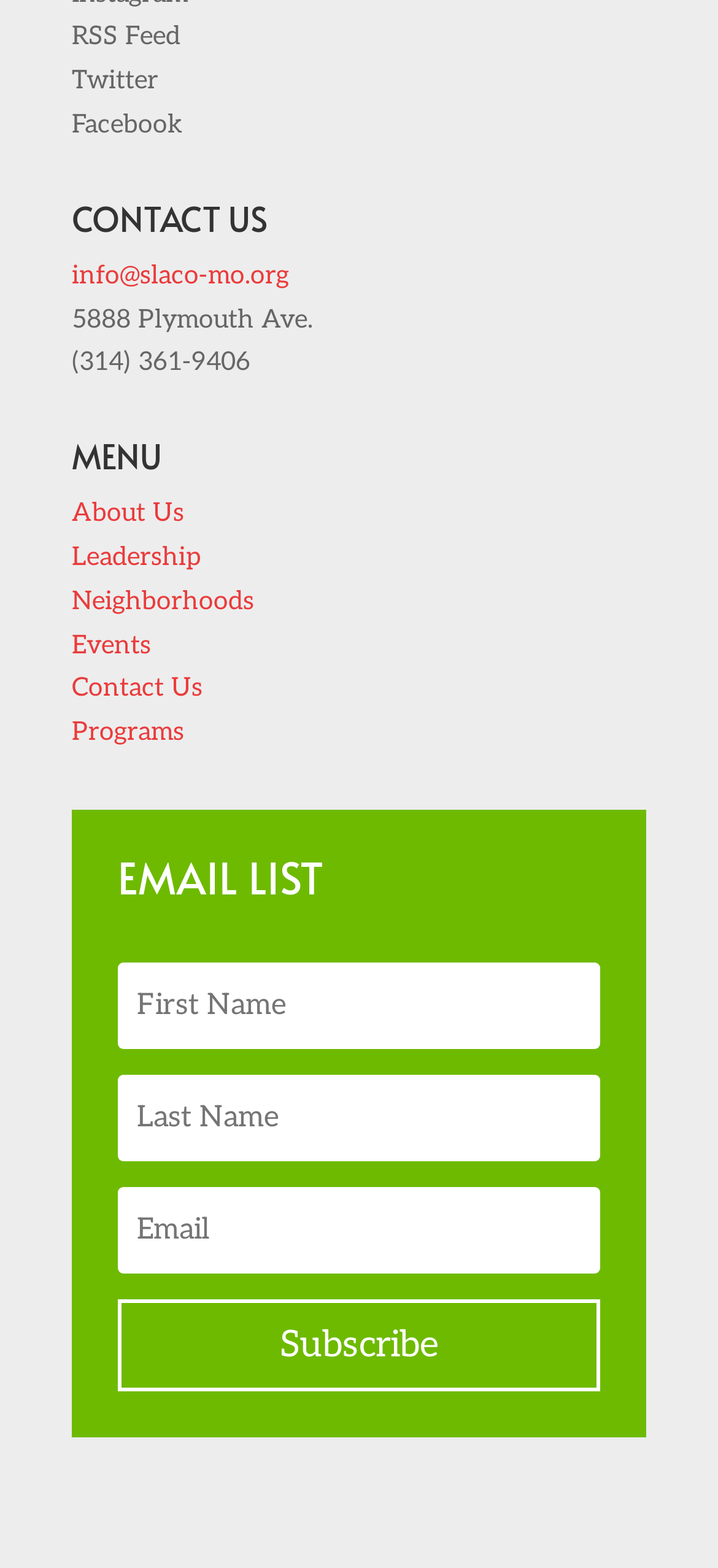Identify the bounding box coordinates of the area that should be clicked in order to complete the given instruction: "View the Events page". The bounding box coordinates should be four float numbers between 0 and 1, i.e., [left, top, right, bottom].

[0.1, 0.401, 0.21, 0.421]